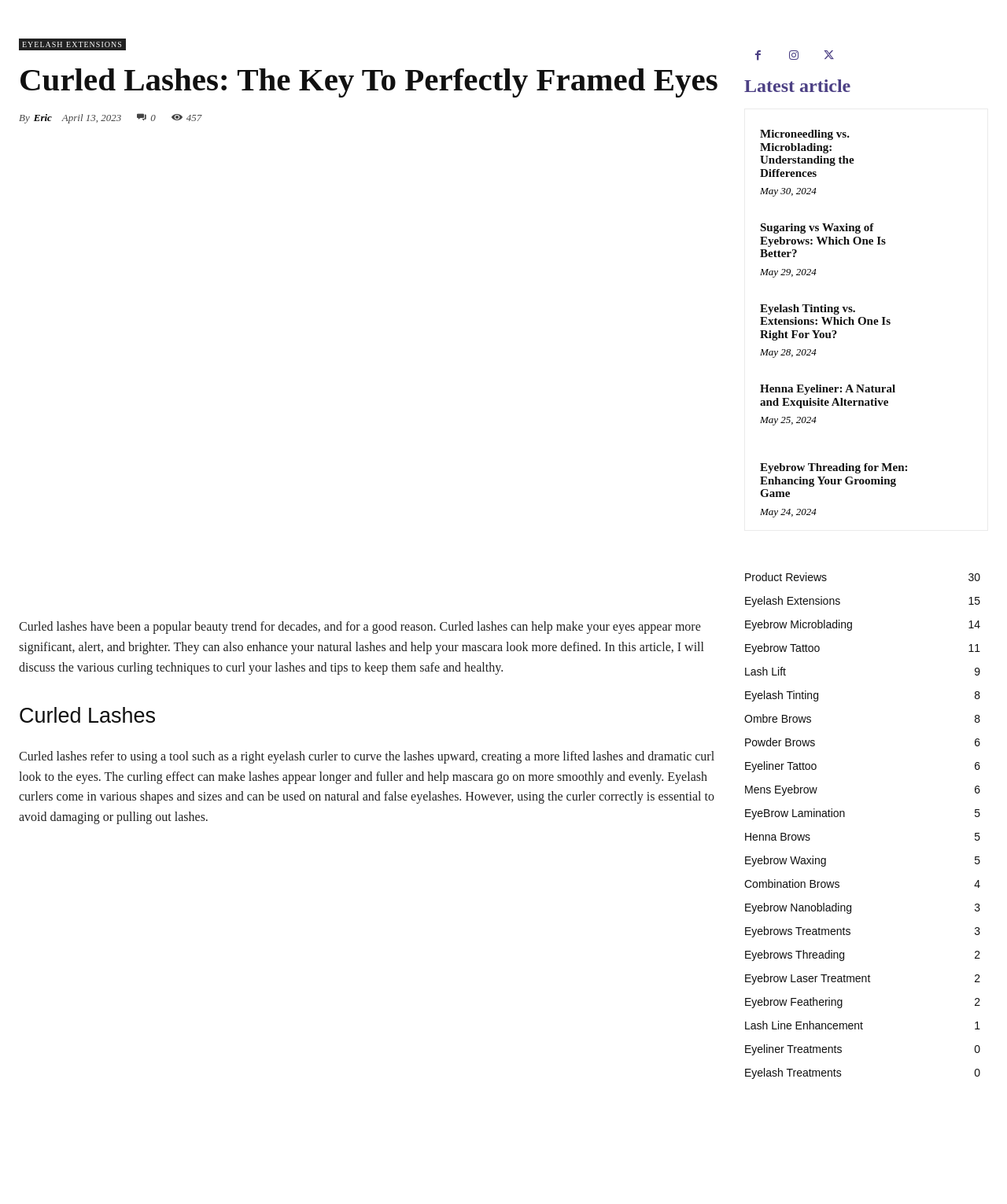Can you determine the main header of this webpage?

Curled Lashes: The Key To Perfectly Framed Eyes